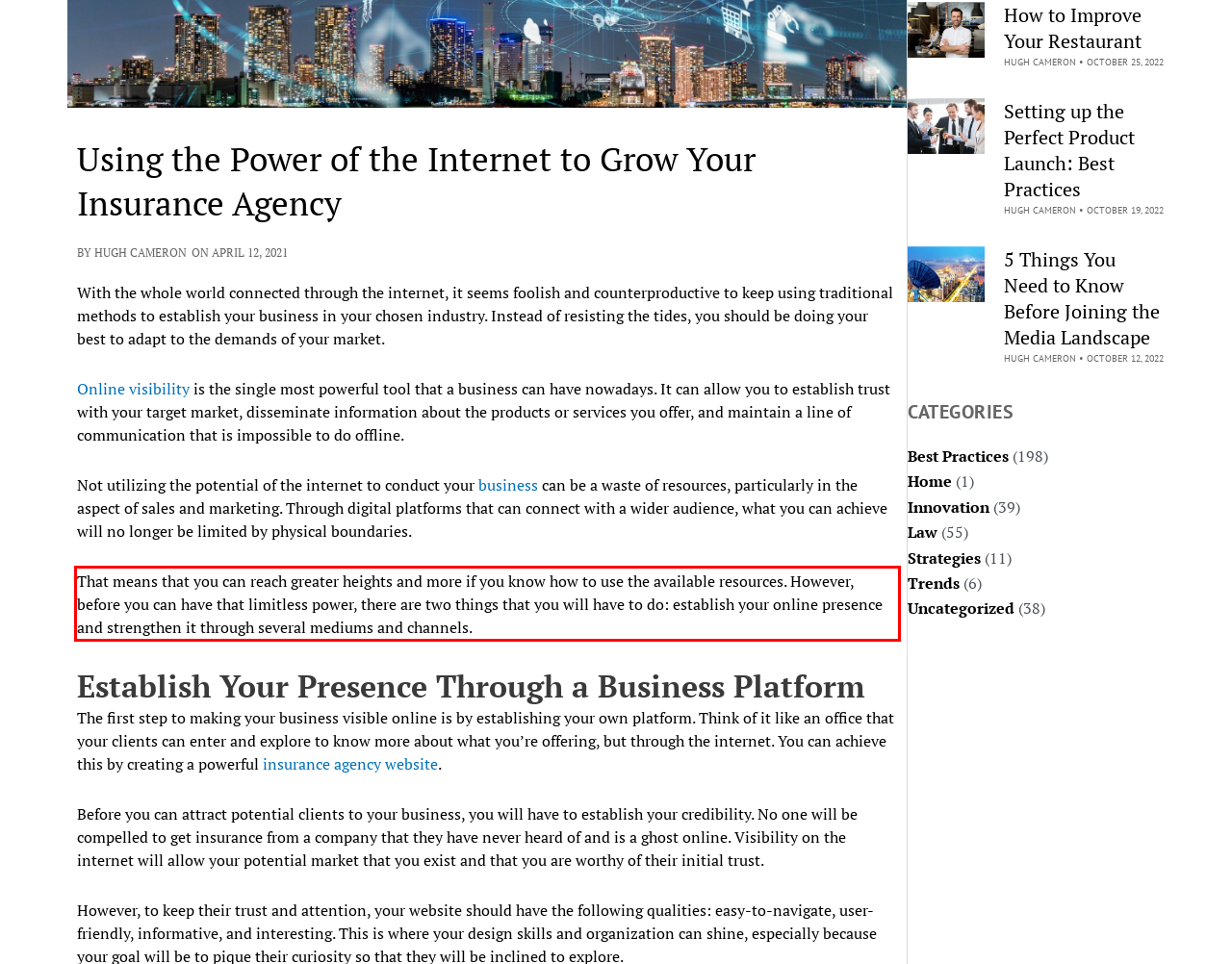Given a screenshot of a webpage, identify the red bounding box and perform OCR to recognize the text within that box.

That means that you can reach greater heights and more if you know how to use the available resources. However, before you can have that limitless power, there are two things that you will have to do: establish your online presence and strengthen it through several mediums and channels.